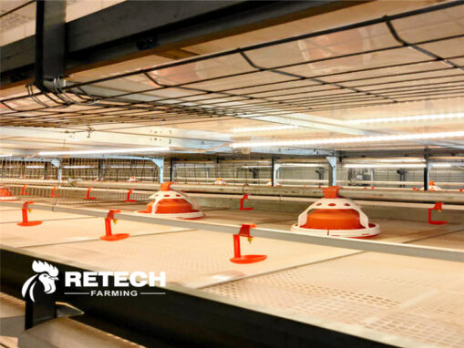Write a descriptive caption for the image, covering all notable aspects.

The image showcases an advanced broiler chicken cage, characteristic of modern poultry farming practices. Inside this high-tech environment, automated feeding systems are prominently displayed, featuring red feeding stations positioned strategically to enhance accessibility for the chickens. This design emphasizes hygiene and efficiency in the farming process, consistent with the narrative provided by Mr. Huang, who highlights the benefits of such a modernized setup. With a fully automated system, the chicken coop is optimized for maintaining a clean and stable environment, ensuring healthier growth conditions for the birds. This innovative approach significantly improves the feed-to-meat ratio, marking a substantial leap in poultry production standards. The branding for Retech Farming is also visible, underscoring their role in modernizing agricultural practices.